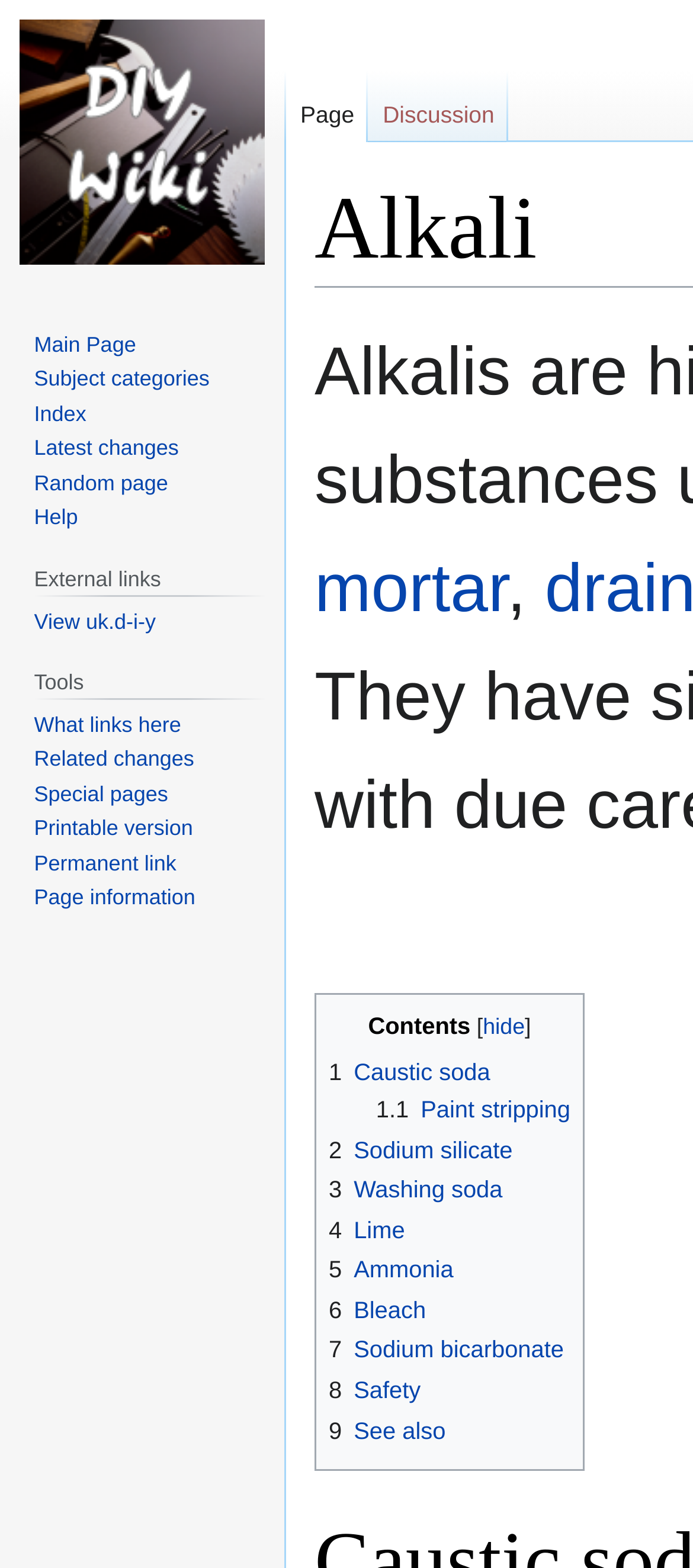Based on the element description Main Page, identify the bounding box coordinates for the UI element. The coordinates should be in the format (top-left x, top-left y, bottom-right x, bottom-right y) and within the 0 to 1 range.

[0.049, 0.212, 0.196, 0.227]